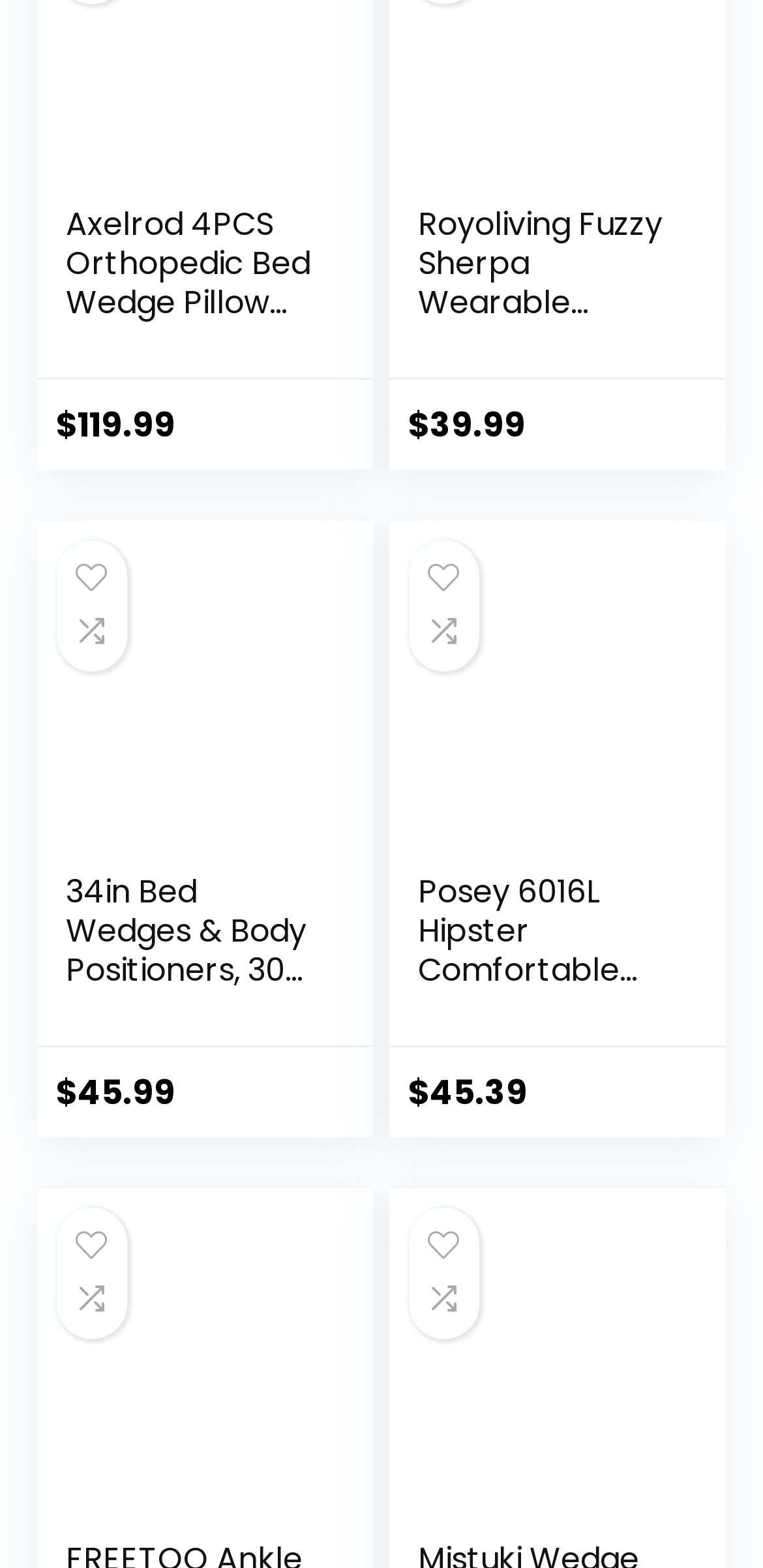Please specify the bounding box coordinates of the area that should be clicked to accomplish the following instruction: "Check price of Royoliving Fuzzy Sherpa Wearable Fleece Blanket". The coordinates should consist of four float numbers between 0 and 1, i.e., [left, top, right, bottom].

[0.563, 0.256, 0.689, 0.286]